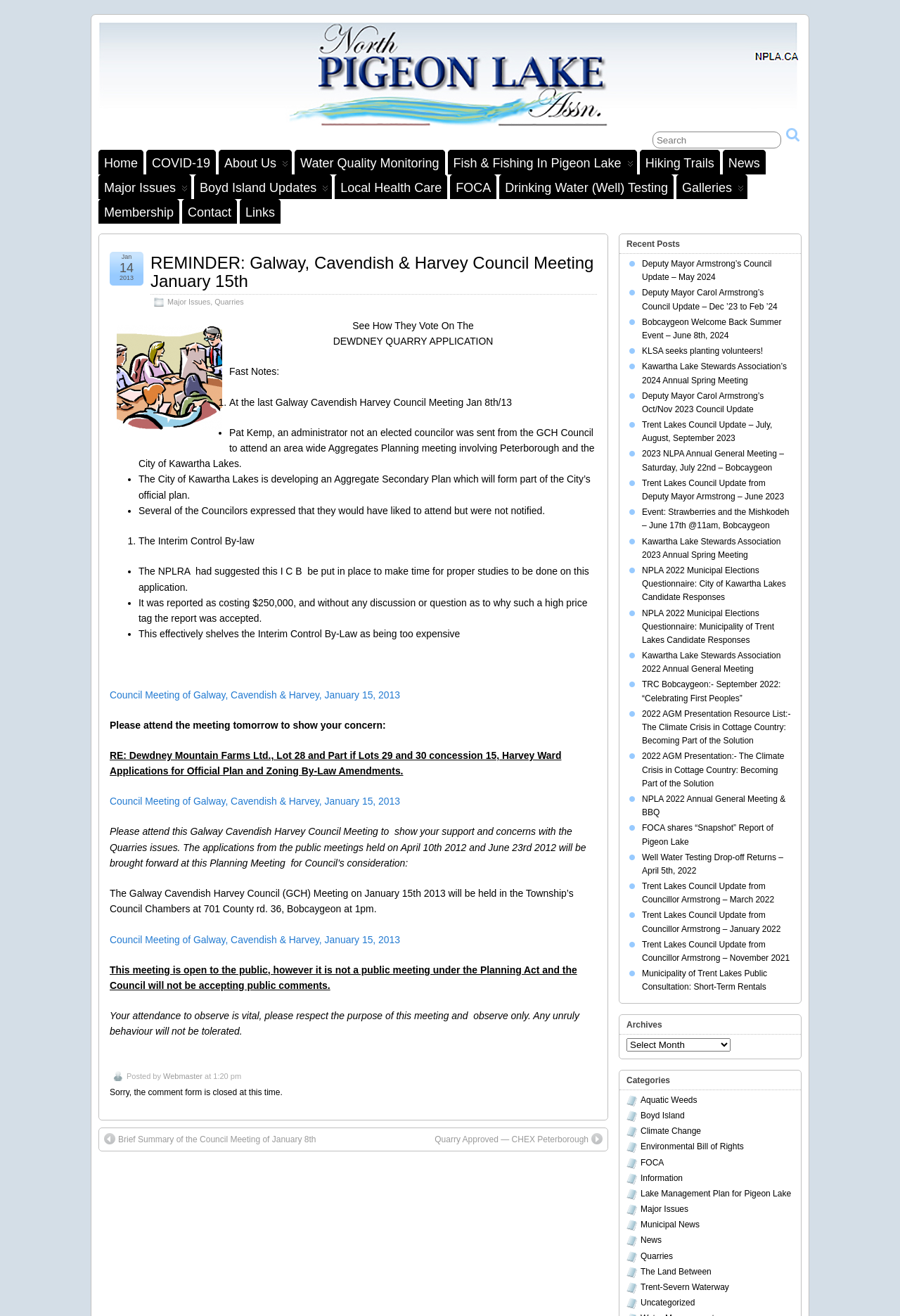Select the bounding box coordinates of the element I need to click to carry out the following instruction: "Go to Home page".

[0.109, 0.114, 0.159, 0.133]